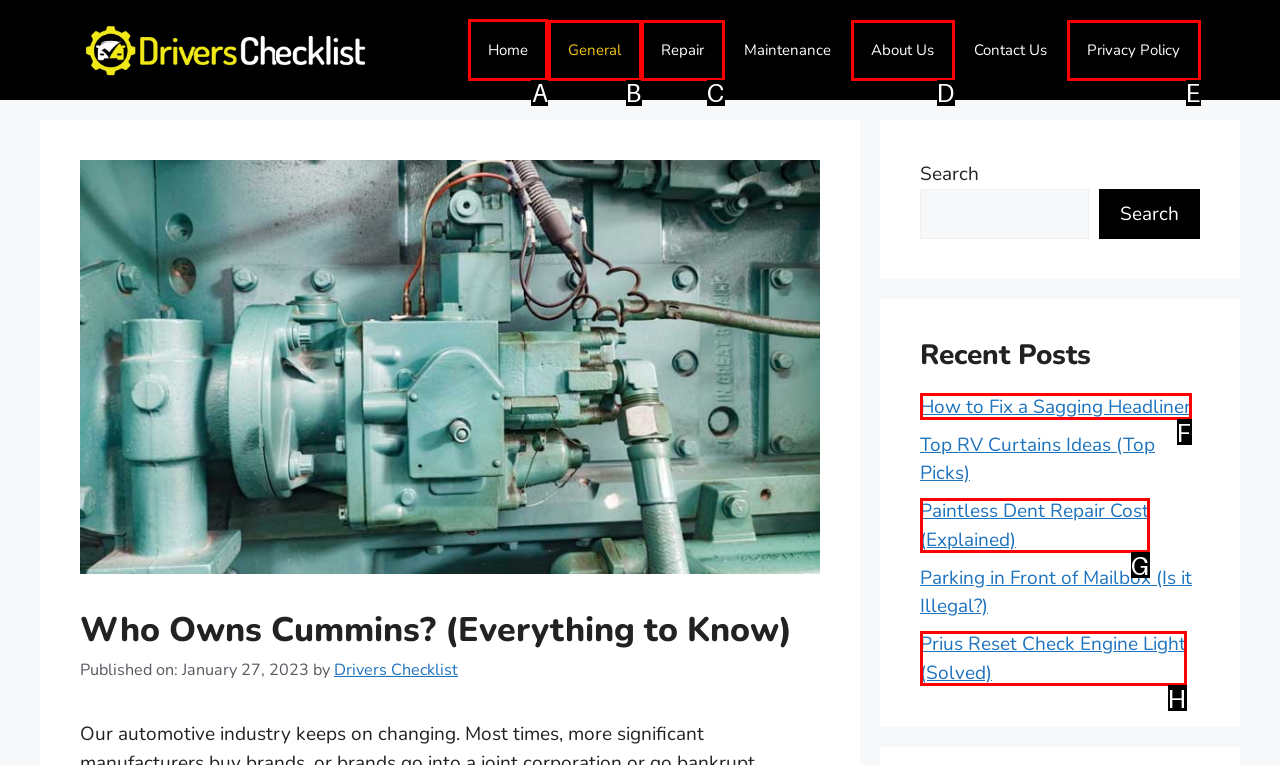For the task: Go to the home page, tell me the letter of the option you should click. Answer with the letter alone.

A